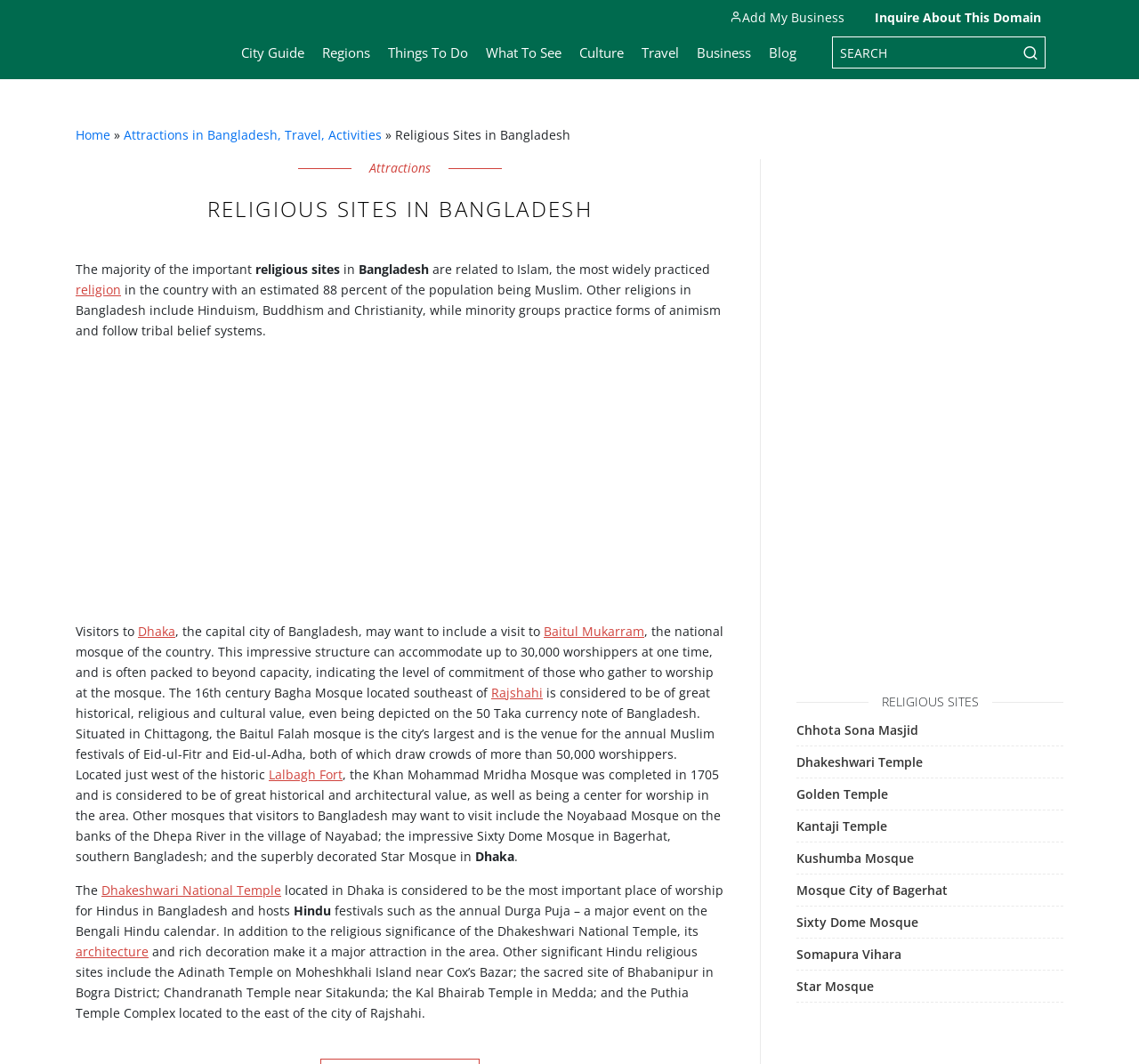Identify the bounding box coordinates for the element you need to click to achieve the following task: "Visit the City Guide". The coordinates must be four float values ranging from 0 to 1, formatted as [left, top, right, bottom].

[0.212, 0.041, 0.267, 0.058]